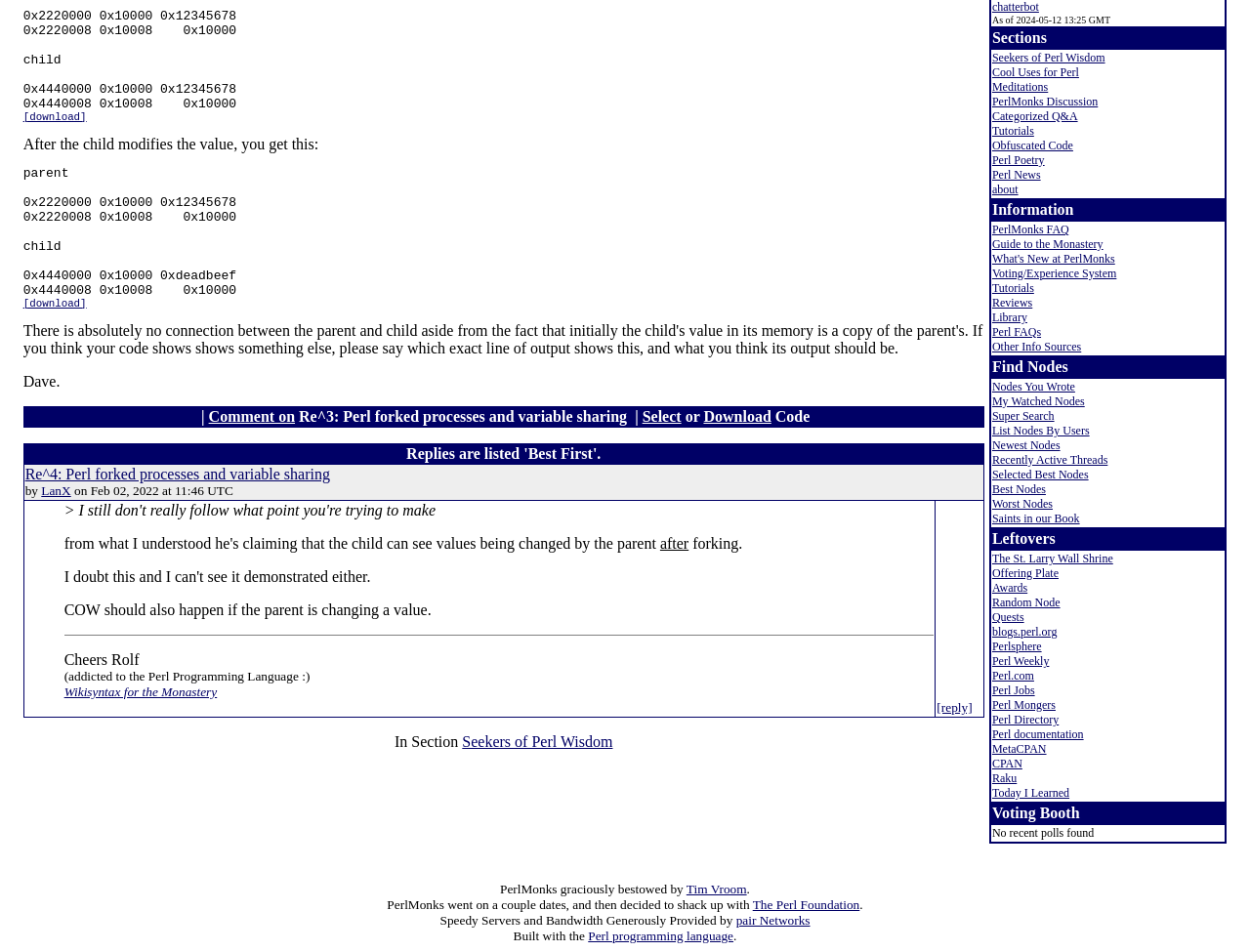Determine the bounding box for the described UI element: "Saints in our Book".

[0.794, 0.537, 0.864, 0.552]